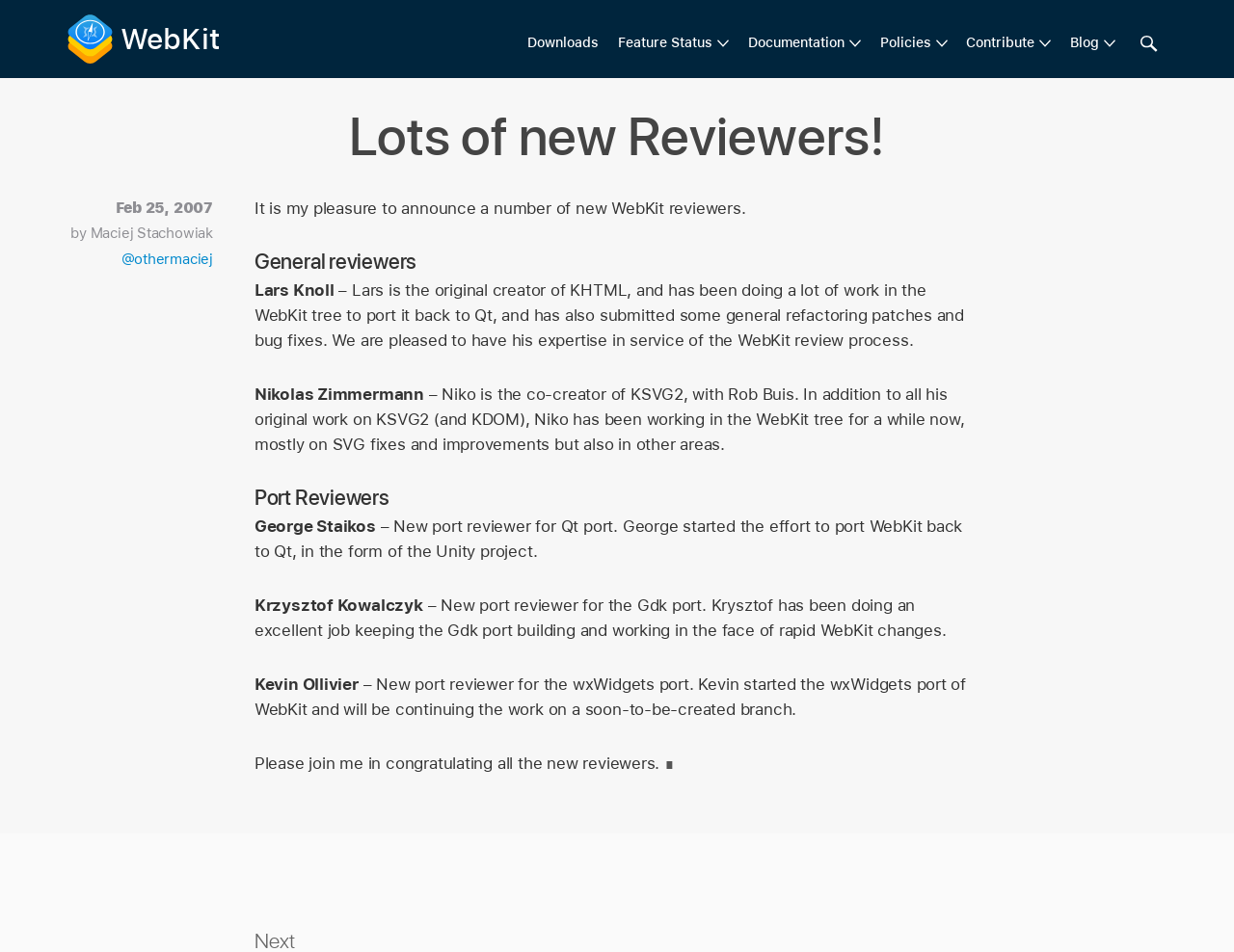What is the name of the website?
Please provide a detailed and thorough answer to the question.

I determined the name of the website by looking at the banner element at the top of the webpage, which contains the text 'WebKit.org Header'.